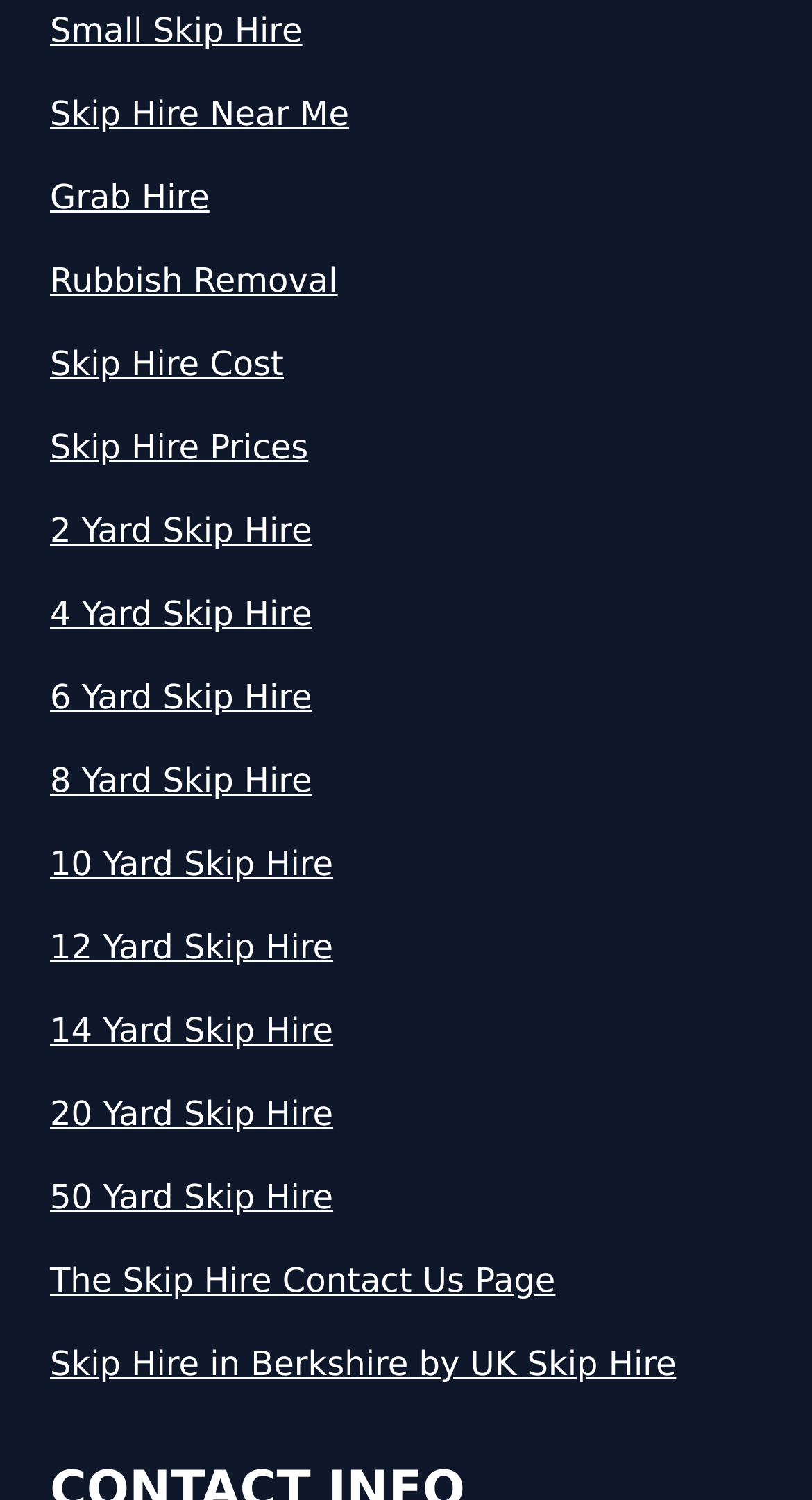Please identify the bounding box coordinates of the clickable element to fulfill the following instruction: "Learn about Skip Hire in Berkshire". The coordinates should be four float numbers between 0 and 1, i.e., [left, top, right, bottom].

[0.062, 0.893, 0.938, 0.926]